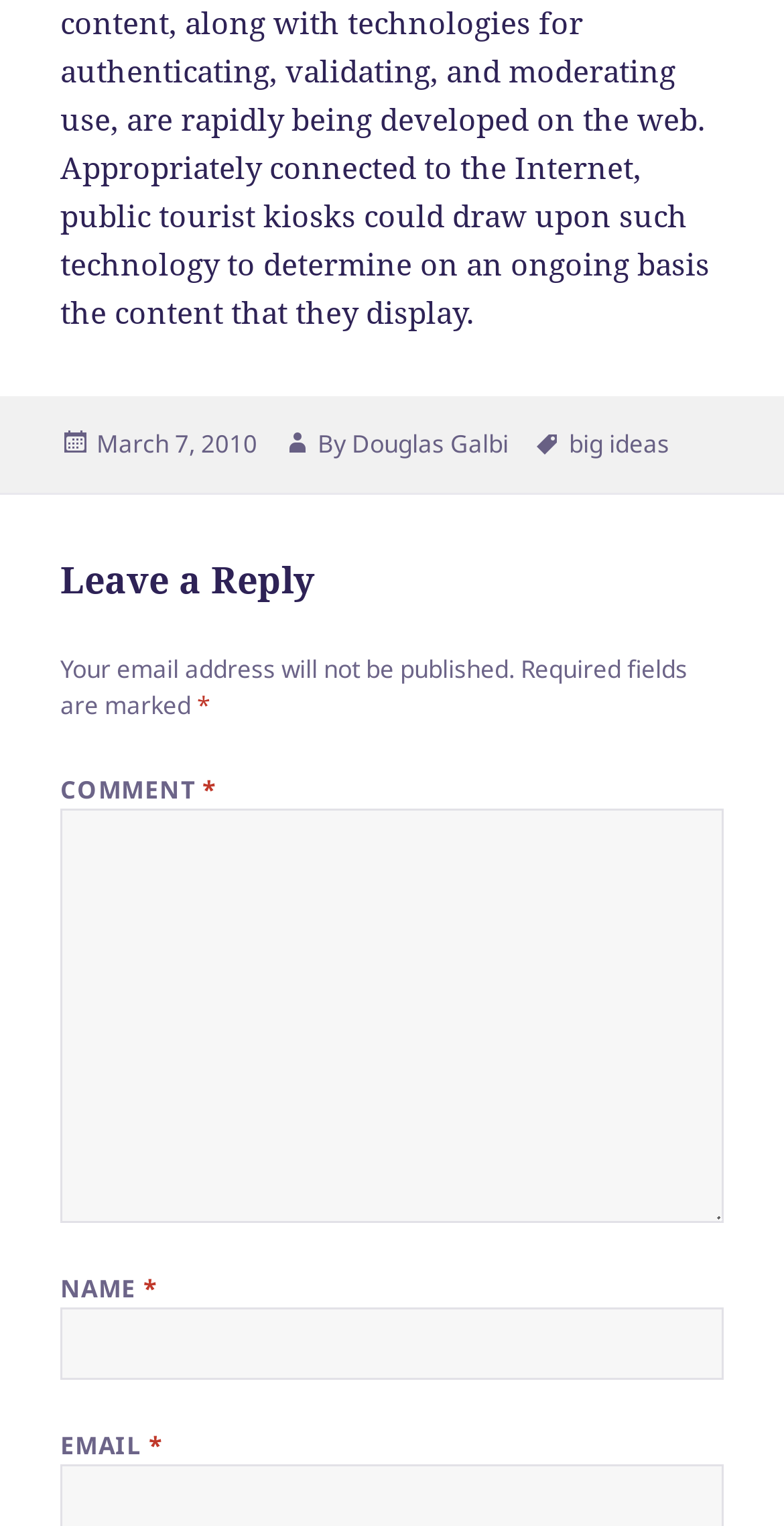Identify the bounding box coordinates for the UI element described as: "Douglas Galbi".

[0.449, 0.279, 0.649, 0.303]